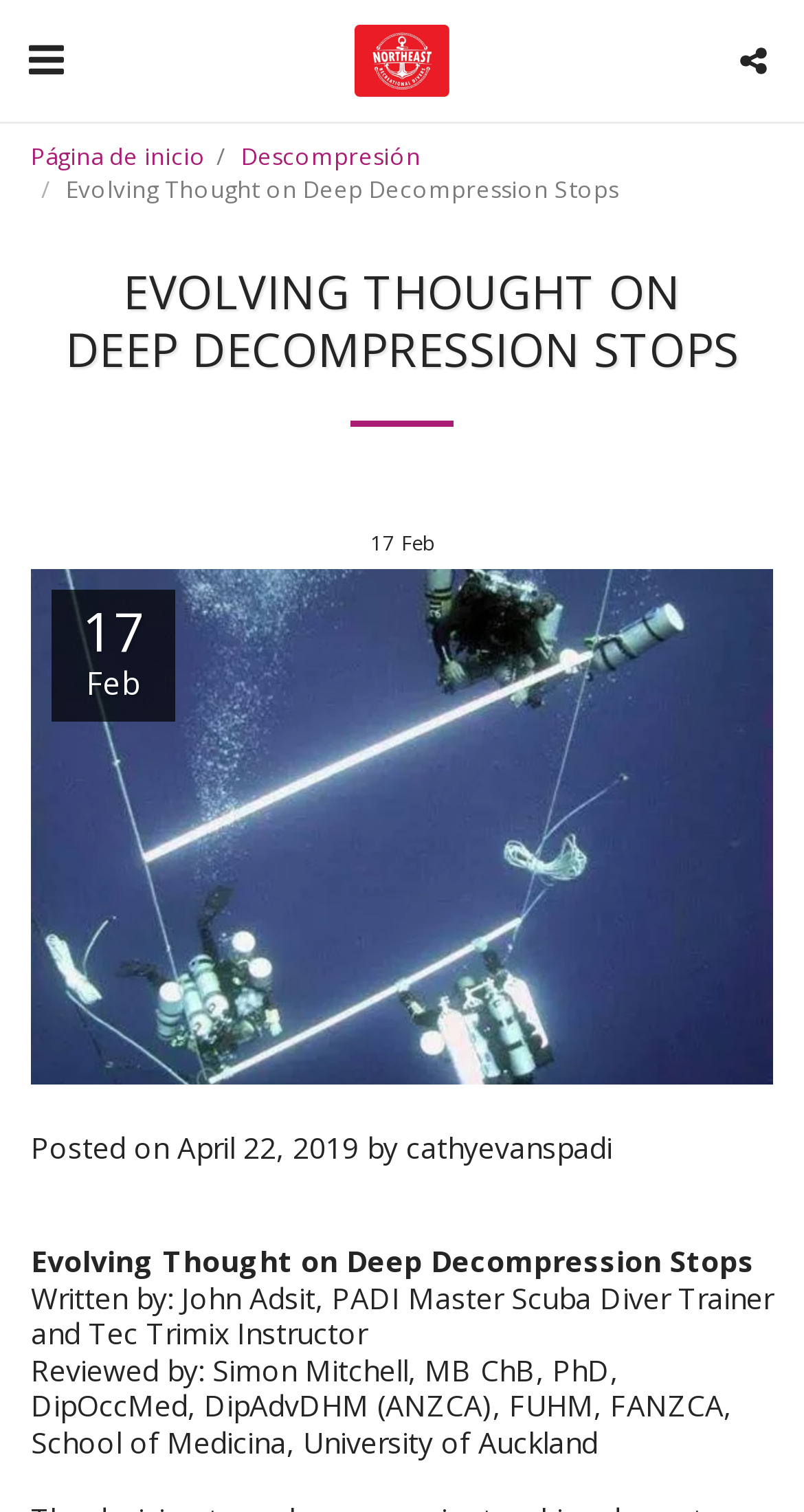What is the title of the article?
Answer with a single word or phrase, using the screenshot for reference.

Evolving Thought on Deep Decompression Stops